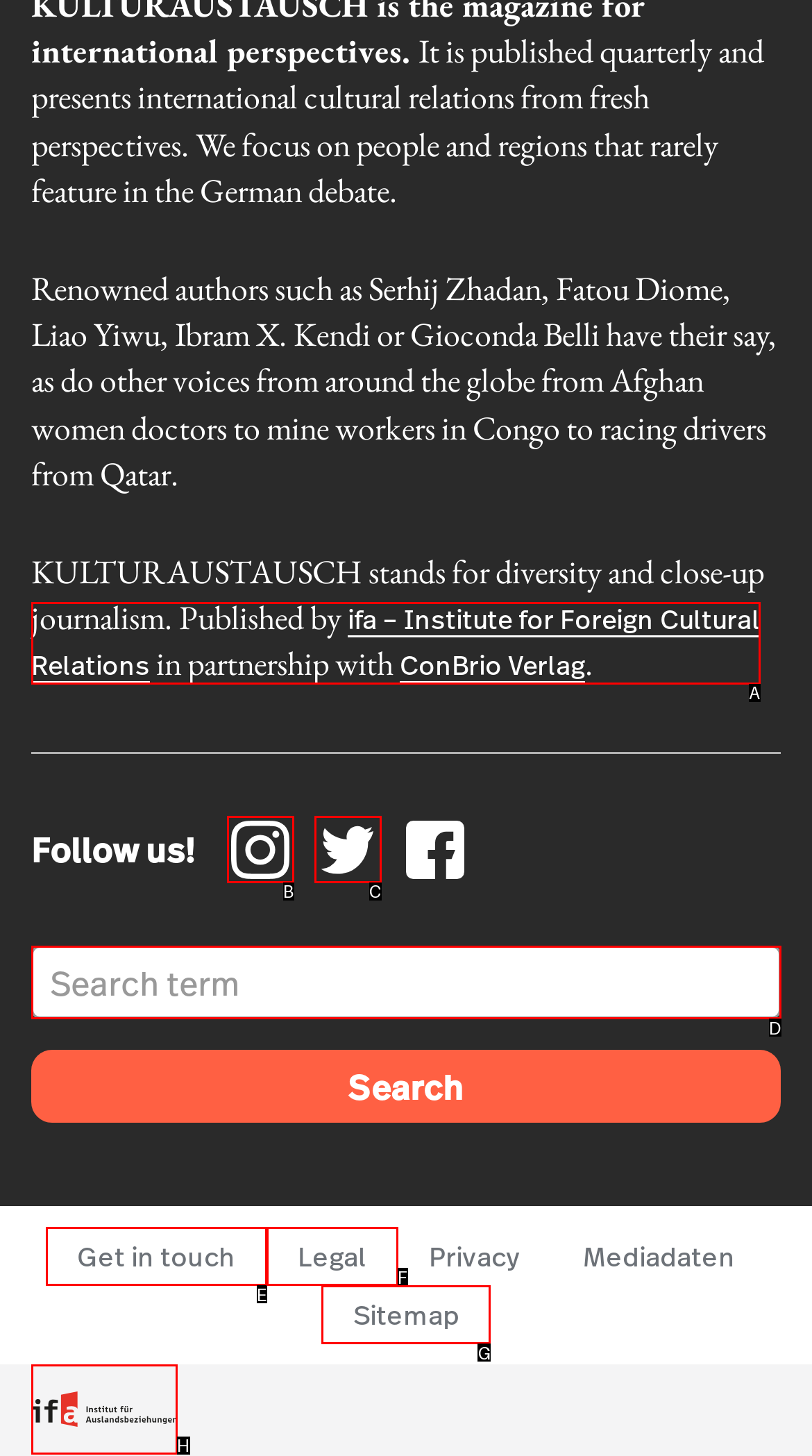Find the option that matches this description: Get in touch
Provide the matching option's letter directly.

E